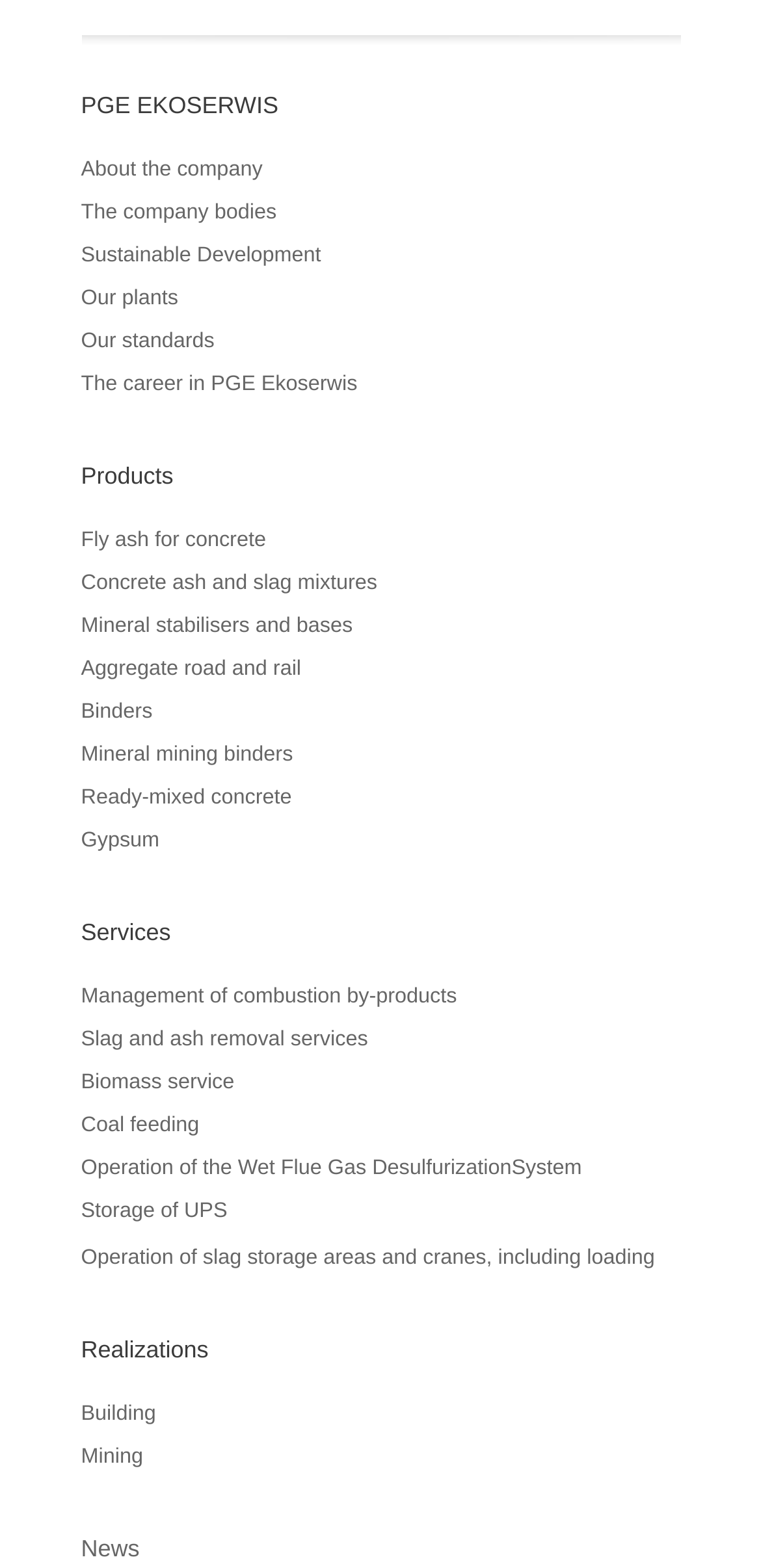Please indicate the bounding box coordinates for the clickable area to complete the following task: "View ready-mixed concrete". The coordinates should be specified as four float numbers between 0 and 1, i.e., [left, top, right, bottom].

[0.106, 0.501, 0.383, 0.516]